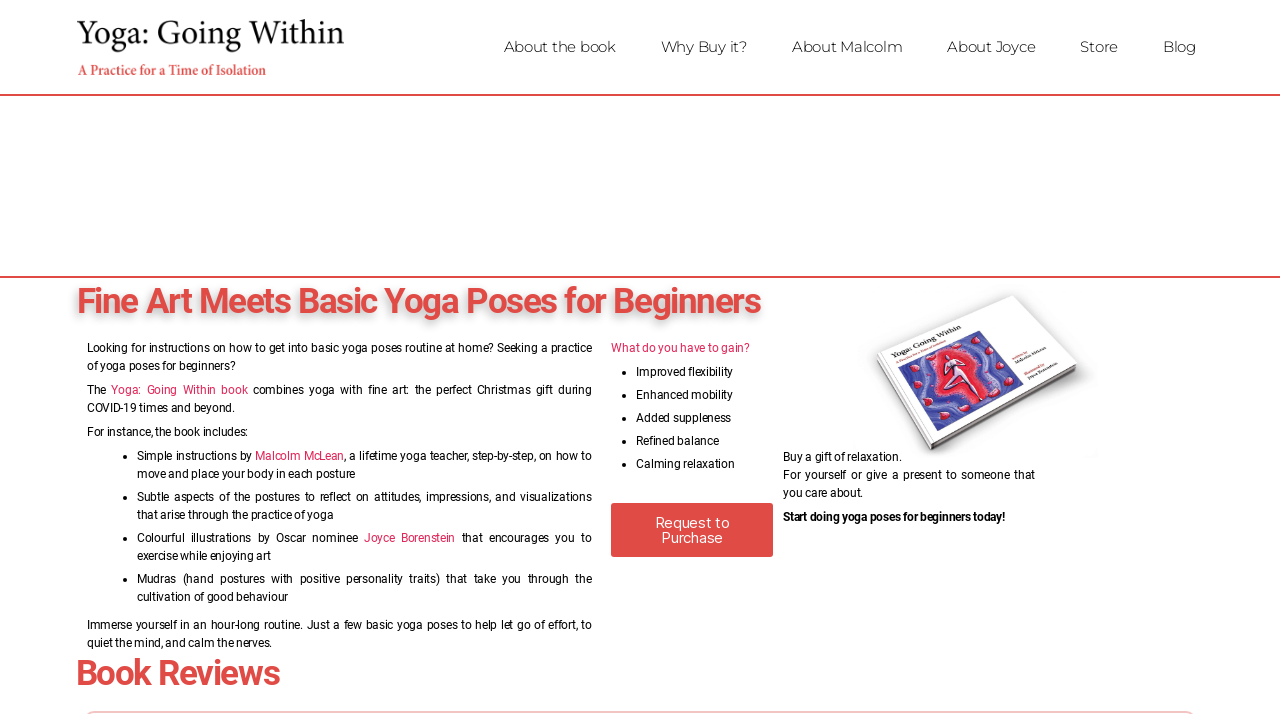What is the name of the book?
Based on the screenshot, provide a one-word or short-phrase response.

Yoga: Going Within